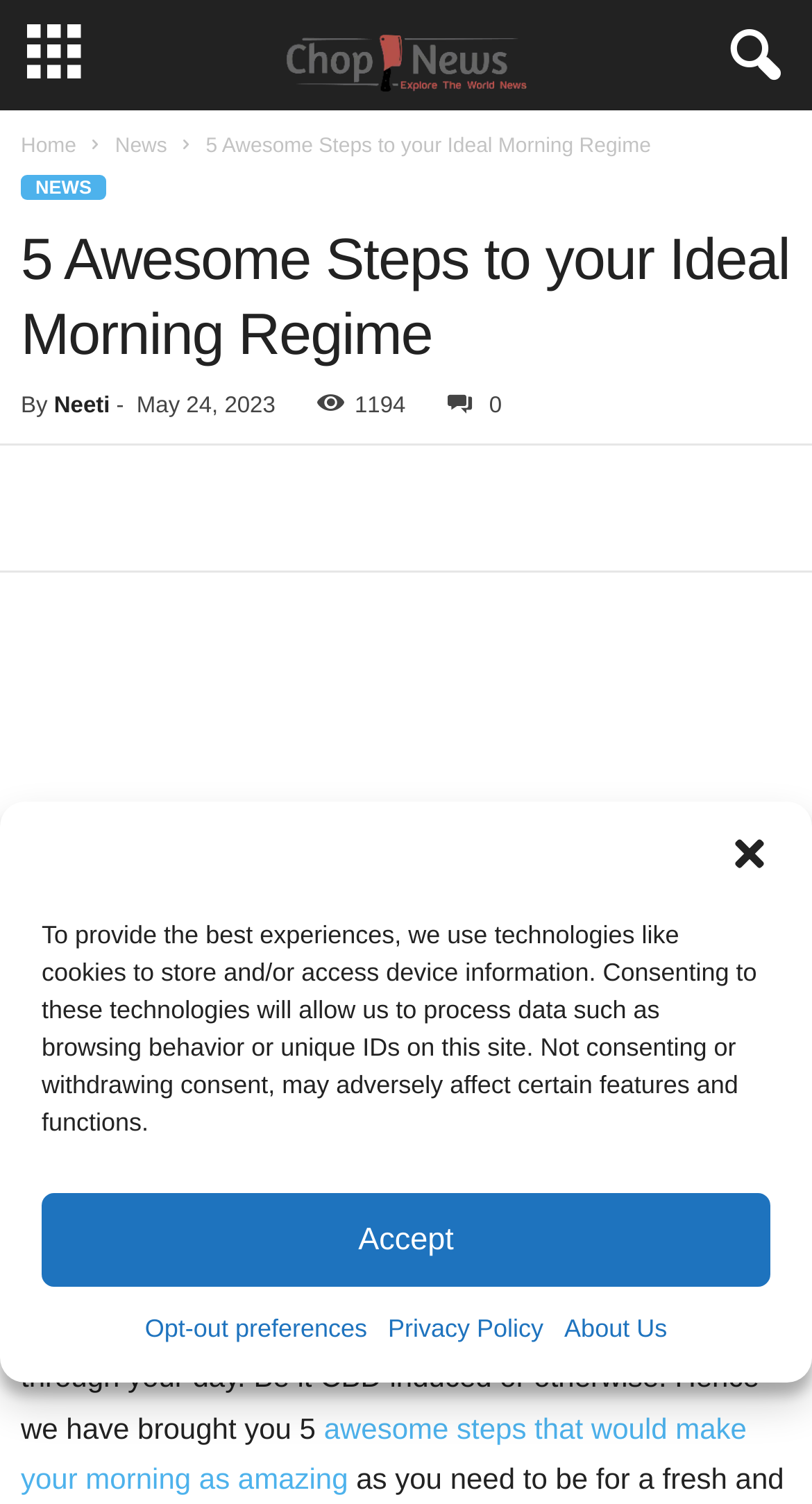Give a short answer to this question using one word or a phrase:
What is the importance of morning?

decides the fate of your mood